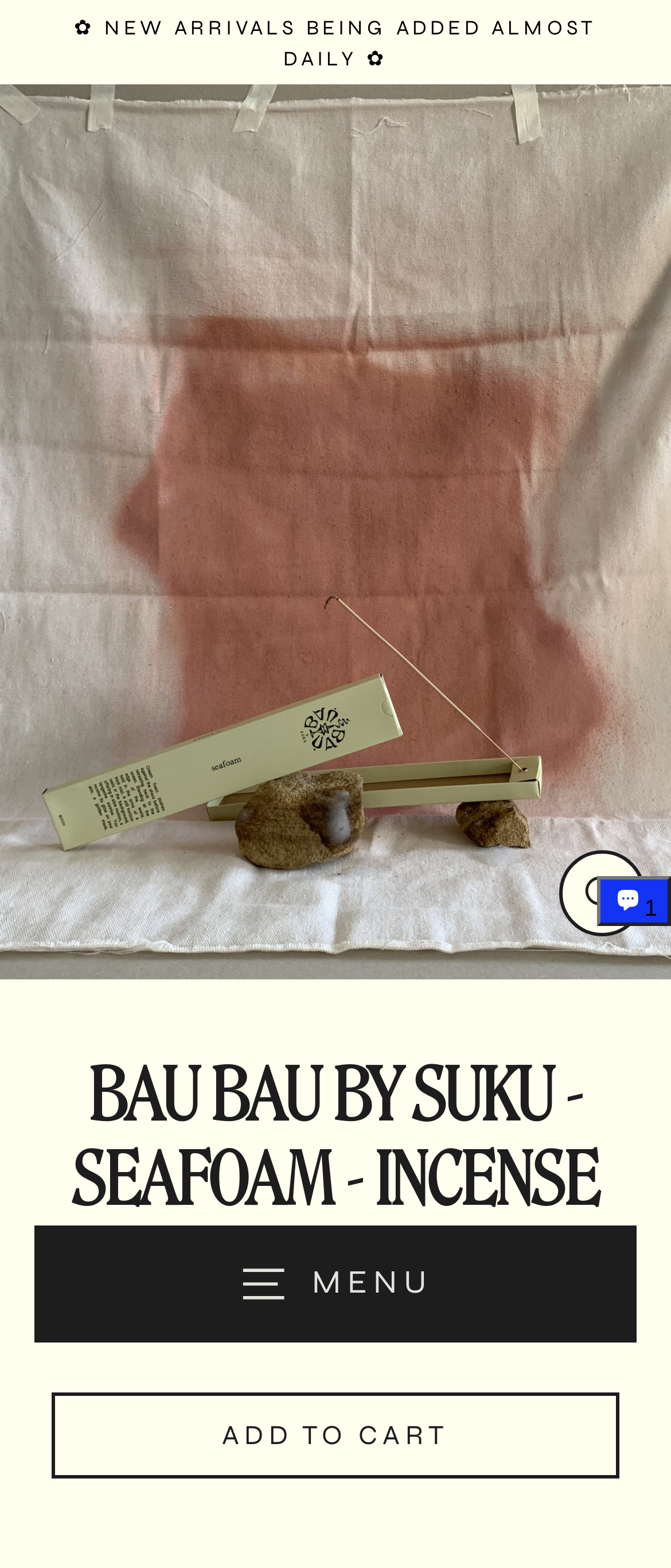Locate the bounding box of the UI element with the following description: "aria-label="Chat window"".

[0.889, 0.559, 1.0, 0.591]